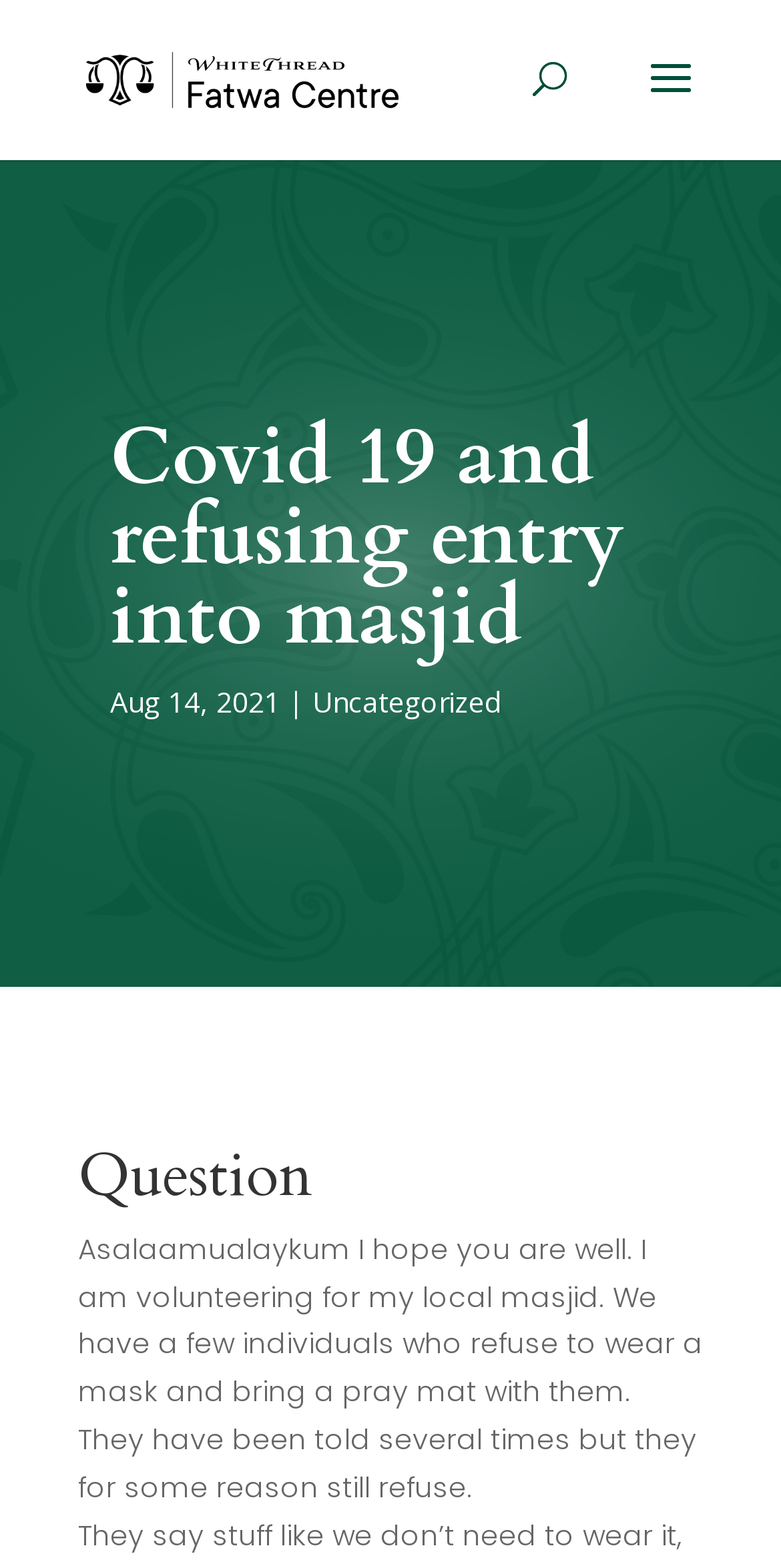What is the issue faced by the person asking the question?
Answer the question with a thorough and detailed explanation.

The person asking the question is facing an issue with individuals who refuse to wear masks and bring prayer mats to the masjid, despite being told several times.